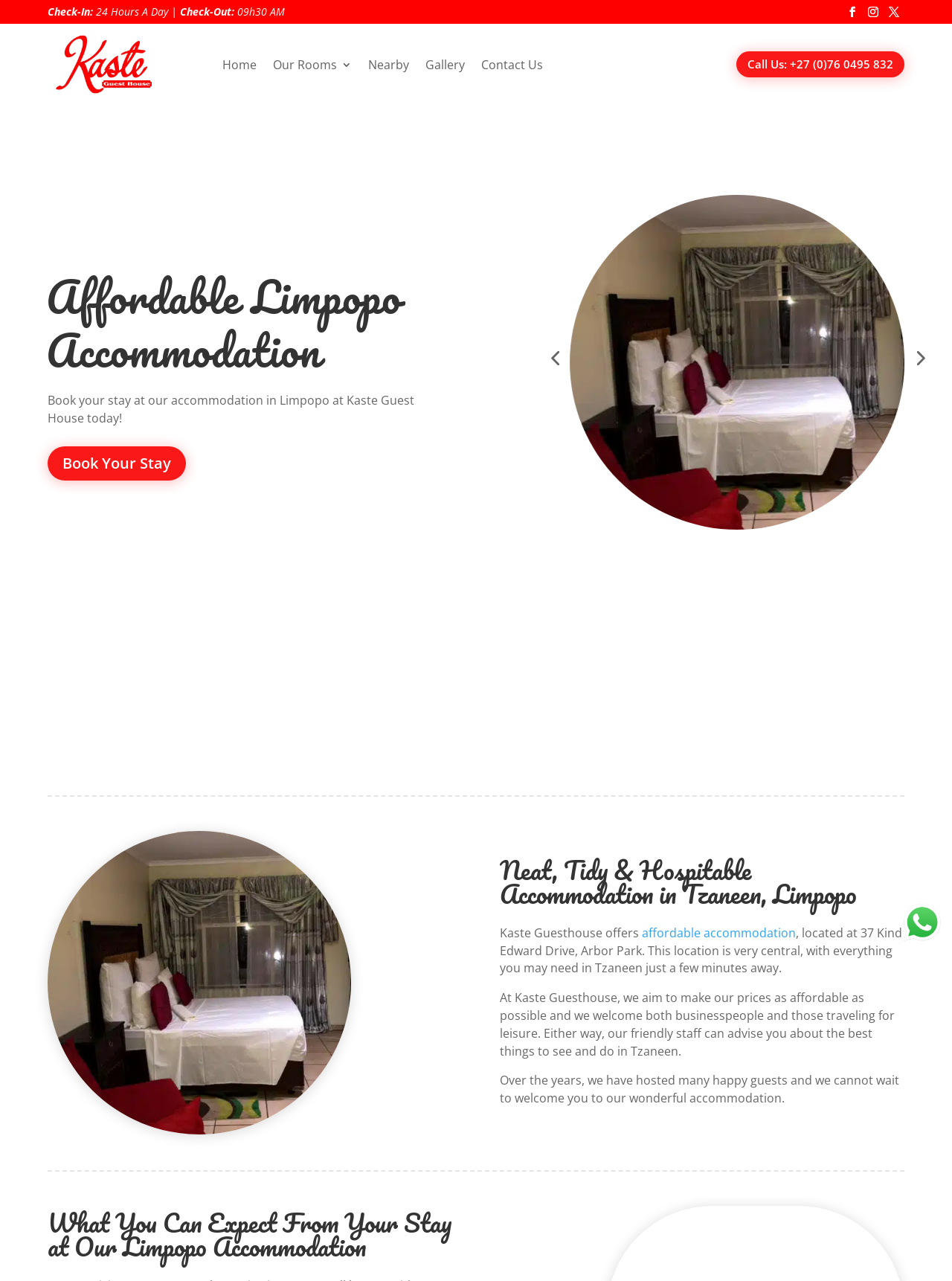Find the bounding box coordinates of the element's region that should be clicked in order to follow the given instruction: "Call the phone number". The coordinates should consist of four float numbers between 0 and 1, i.e., [left, top, right, bottom].

[0.773, 0.04, 0.95, 0.06]